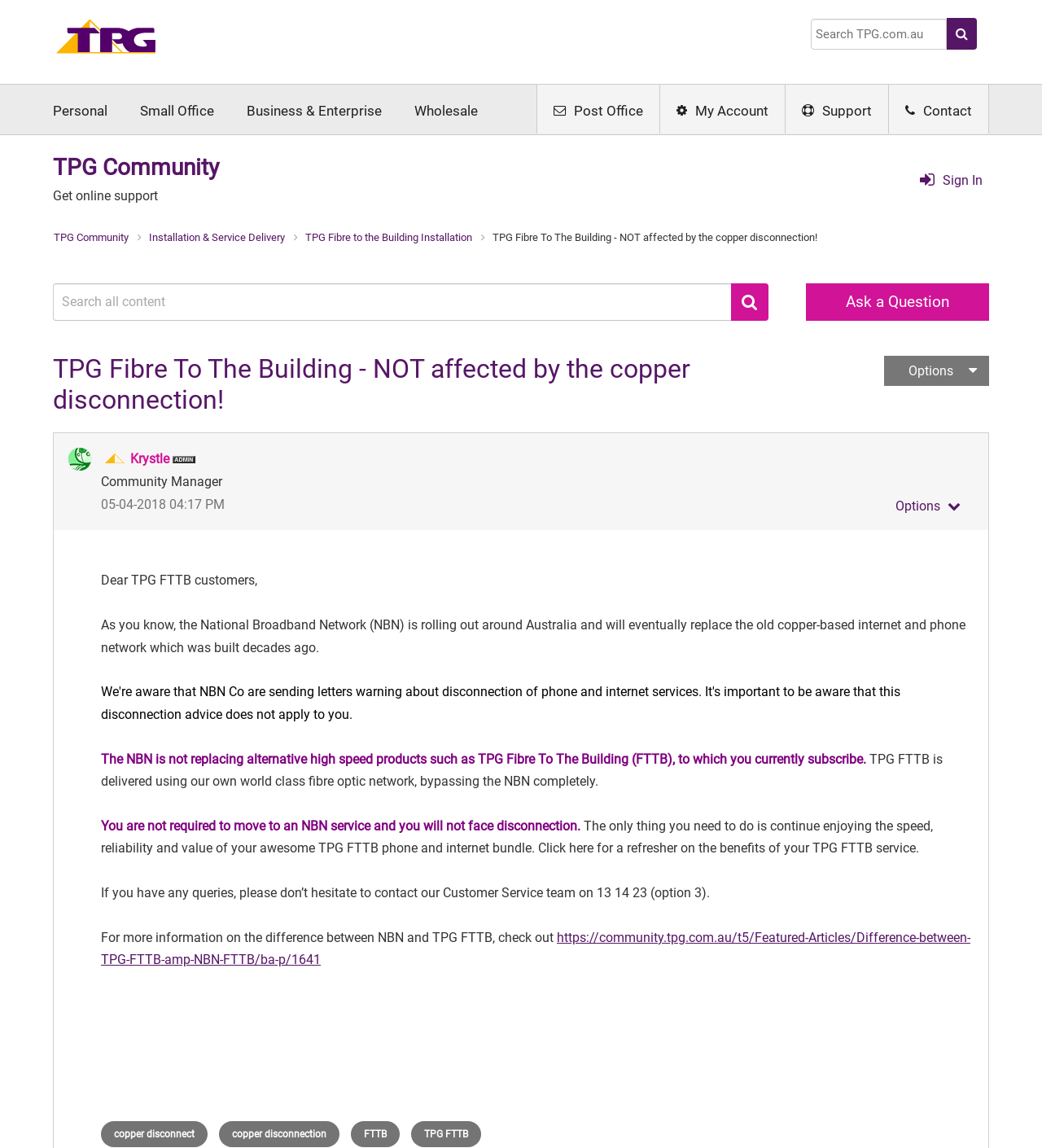Give a comprehensive overview of the webpage, including key elements.

The webpage is a community forum page from TPG, a telecommunications company. At the top, there is a navigation bar with links to "Home", "Business & Enterprise", "Wholesale", "Post Office", "My Account", "Support", and "Contact". Below the navigation bar, there is a search box and a button with a magnifying glass icon.

On the left side of the page, there is a section with links to "Personal", "Small Office", and "TPG Community". Below this section, there is a heading that reads "TPG Community" and a breadcrumb navigation that shows the current page's location within the community forum.

The main content of the page is a post from a community manager named Krystle, who has posted an article titled "TPG Fibre To The Building - NOT affected by the copper disconnection!". The post is dated "05-04-2018" and has a timestamp of "04:17 PM". The article informs TPG FTTB customers that they will not be affected by the copper disconnection and that their service will continue to be delivered using TPG's own fibre optic network.

The article is divided into several paragraphs, with headings and links to related articles. There are also several links to other community posts and articles at the bottom of the page. On the right side of the page, there is a section with a button to "Sign In" and a link to "Ask a Question".

Overall, the page has a clean and organized layout, with clear headings and concise text. The use of links and buttons makes it easy to navigate and find related information.